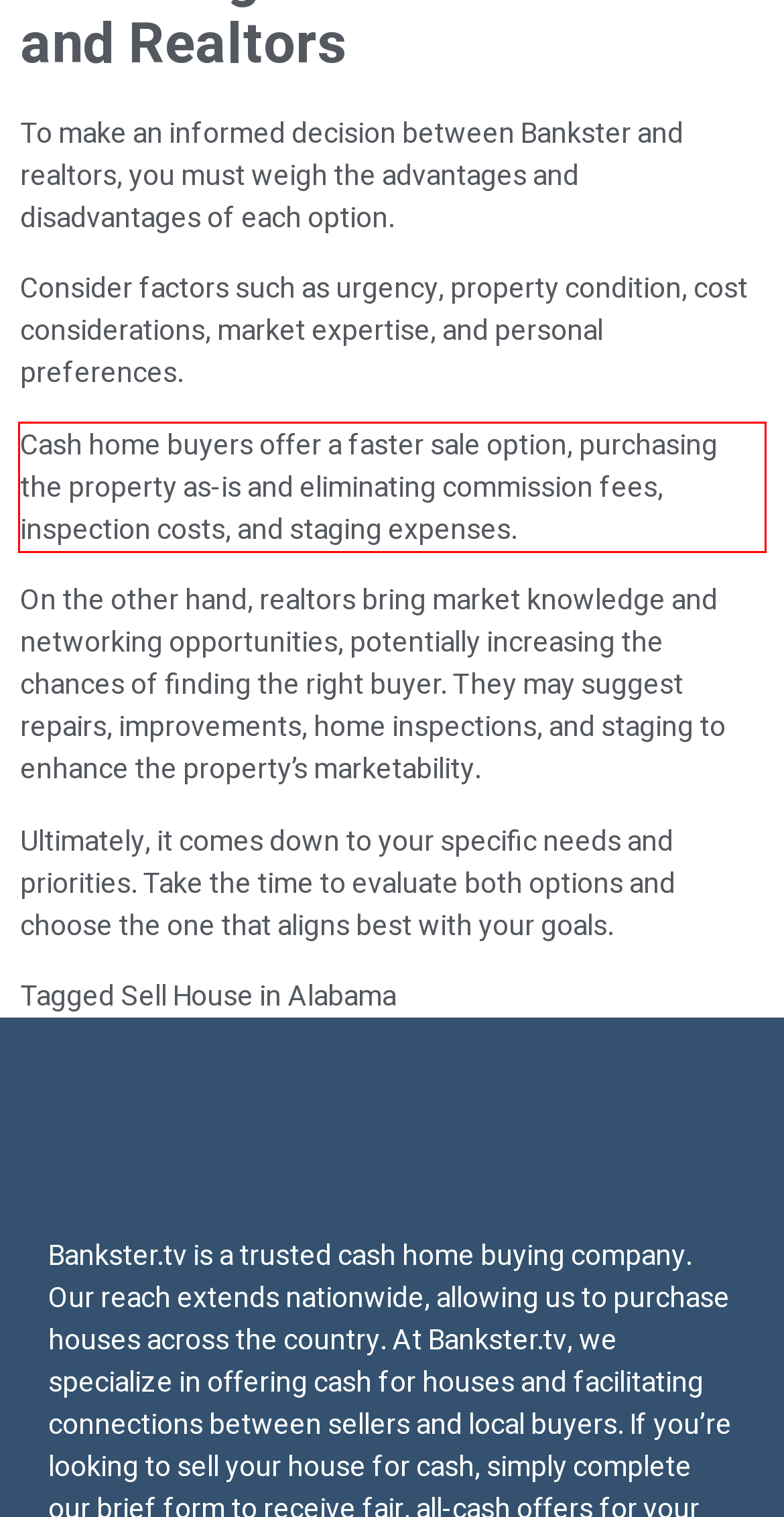Locate the red bounding box in the provided webpage screenshot and use OCR to determine the text content inside it.

Cash home buyers offer a faster sale option, purchasing the property as-is and eliminating commission fees, inspection costs, and staging expenses.